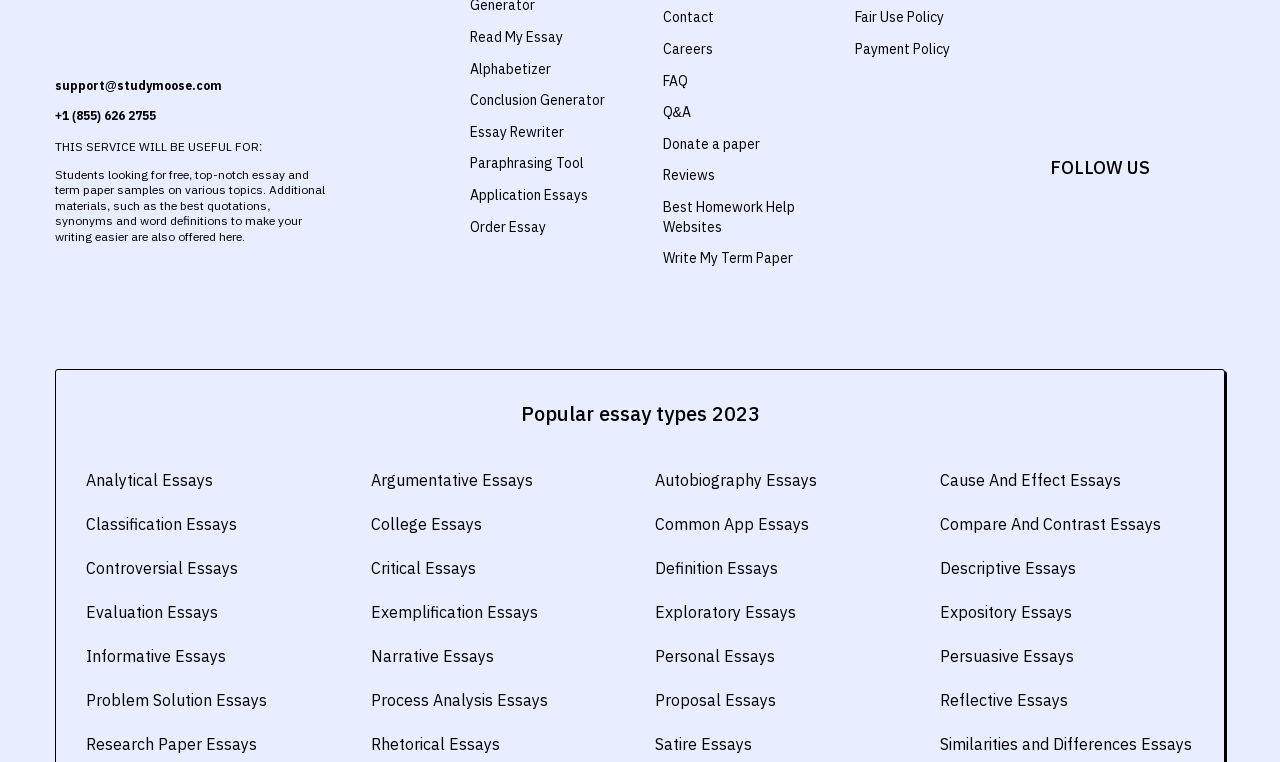Provide the bounding box coordinates of the area you need to click to execute the following instruction: "Click on 'Contact'".

[0.518, 0.011, 0.557, 0.035]